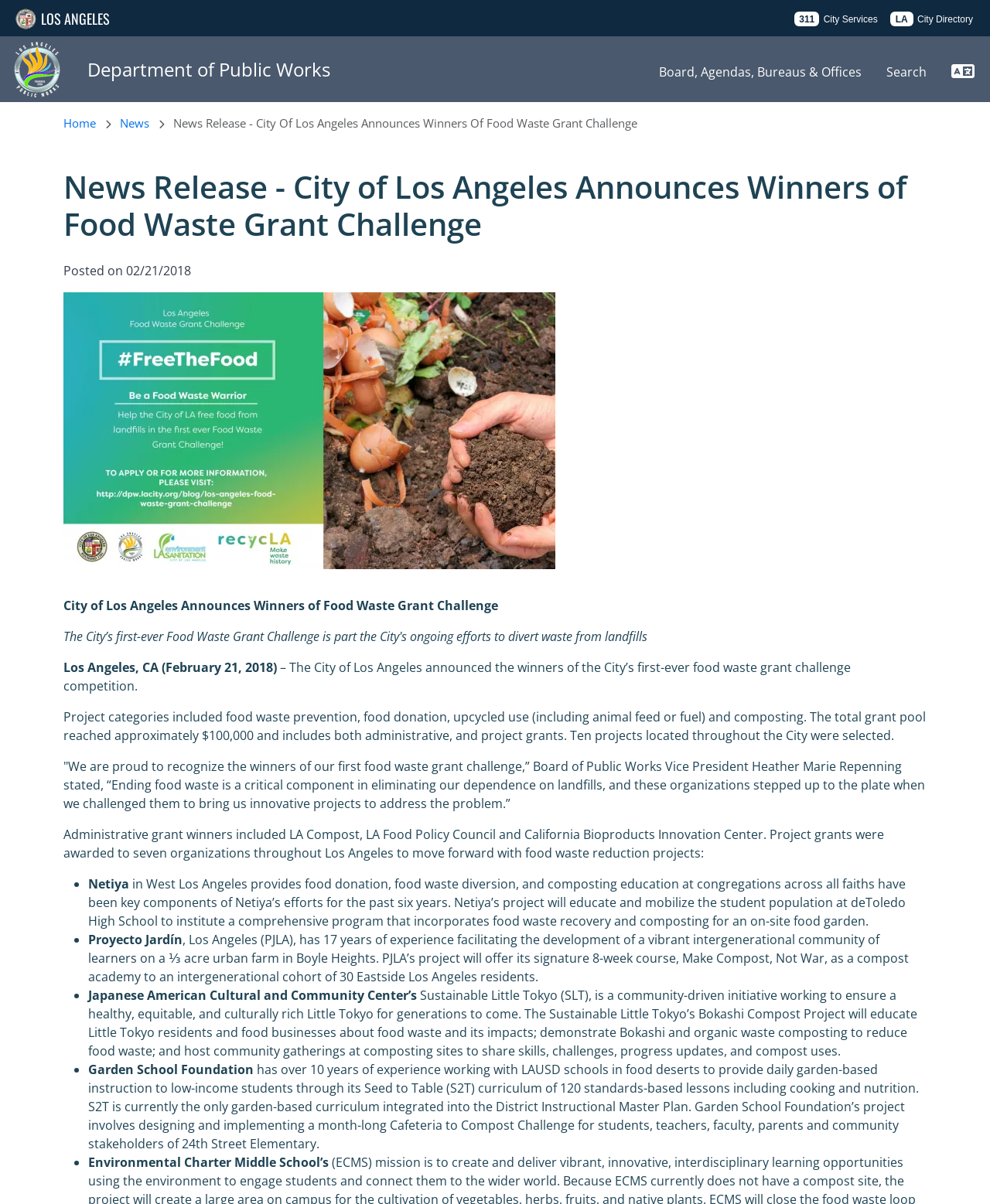Provide a single word or phrase answer to the question: 
What is the name of the city announcing winners of Food Waste Grant Challenge?

Los Angeles